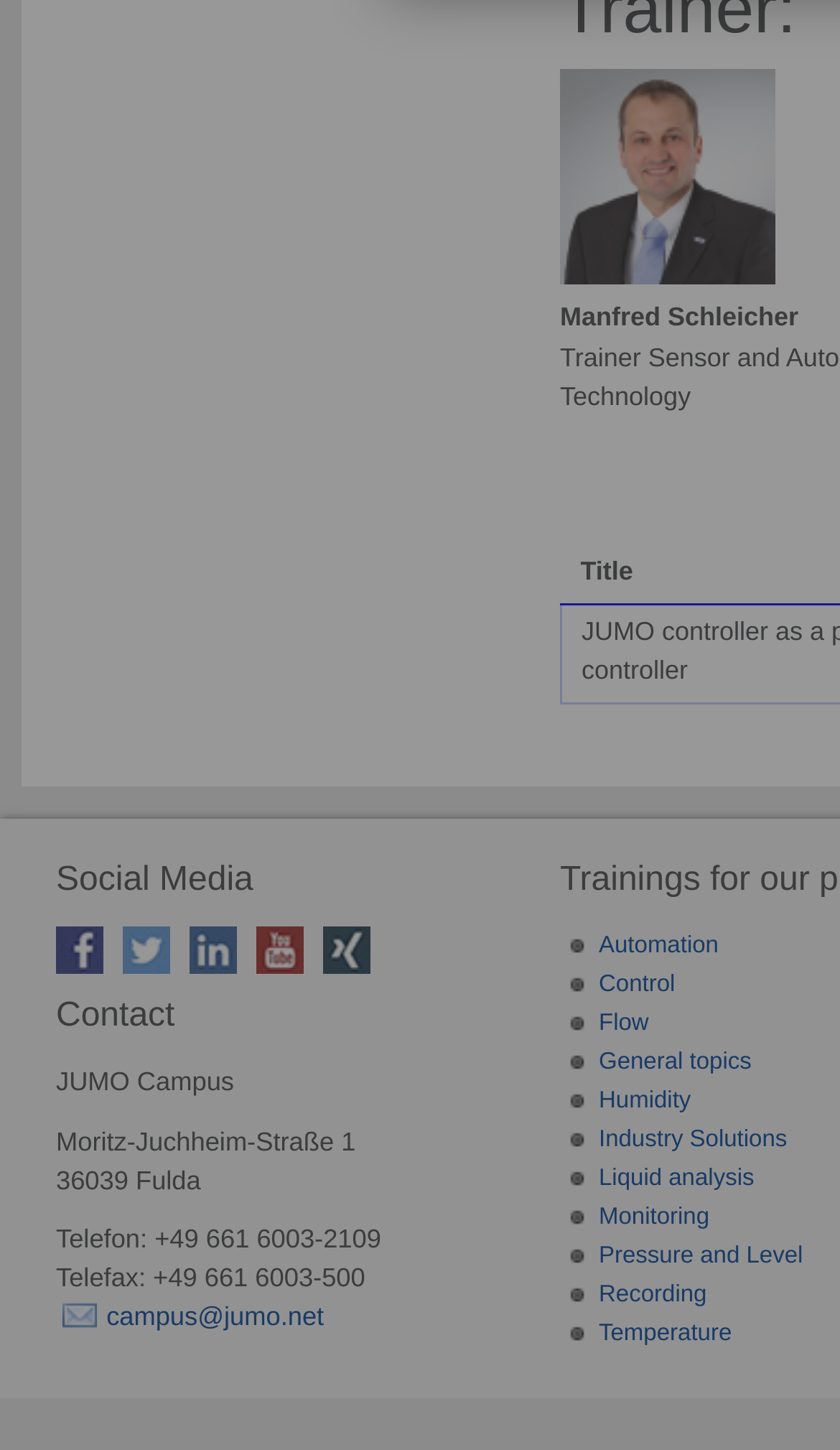Determine the bounding box coordinates of the clickable element to achieve the following action: 'Send an email to campus@jumo.net'. Provide the coordinates as four float values between 0 and 1, formatted as [left, top, right, bottom].

[0.075, 0.898, 0.411, 0.919]